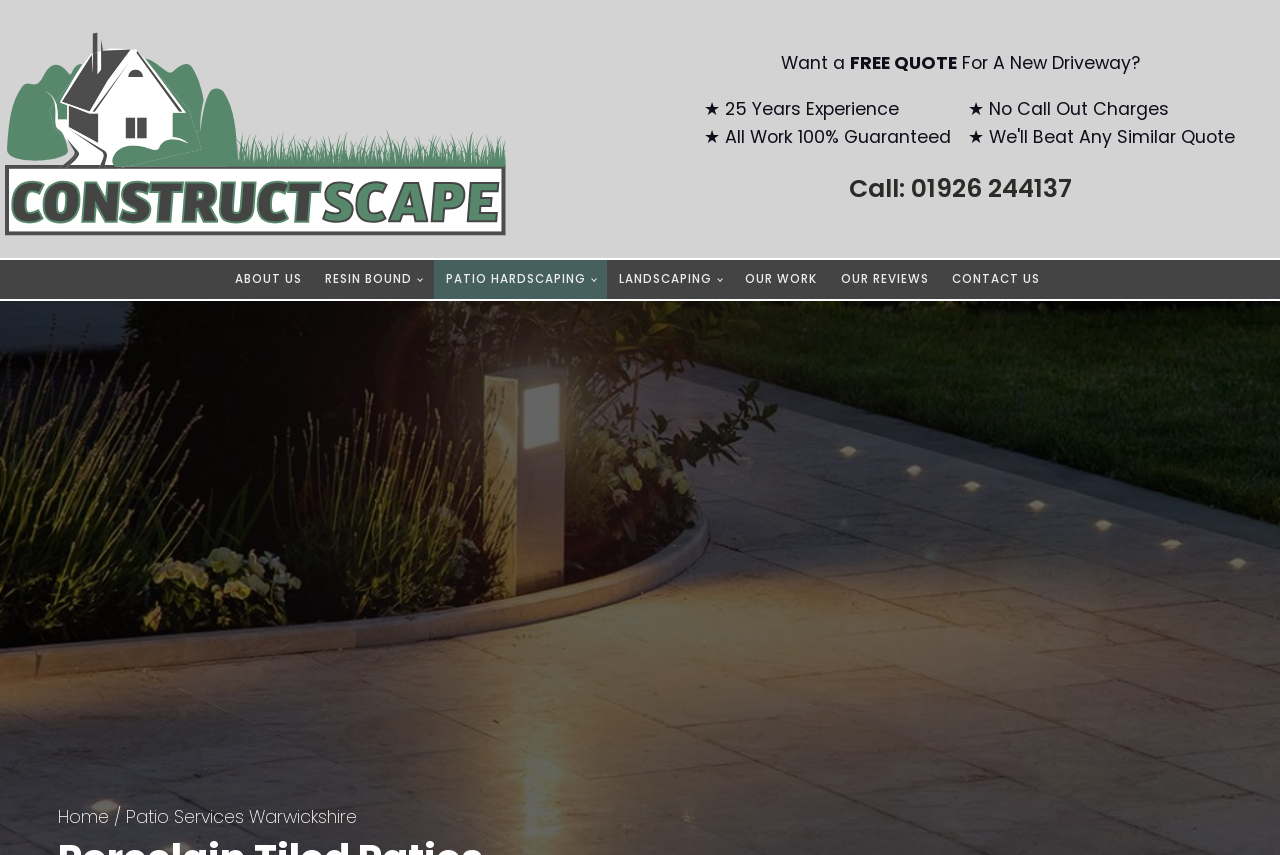What is the call-out policy of the company?
Please provide an in-depth and detailed response to the question.

I found the call-out policy by looking at the list marker '★' and the adjacent text element that says 'No Call Out Charges'.